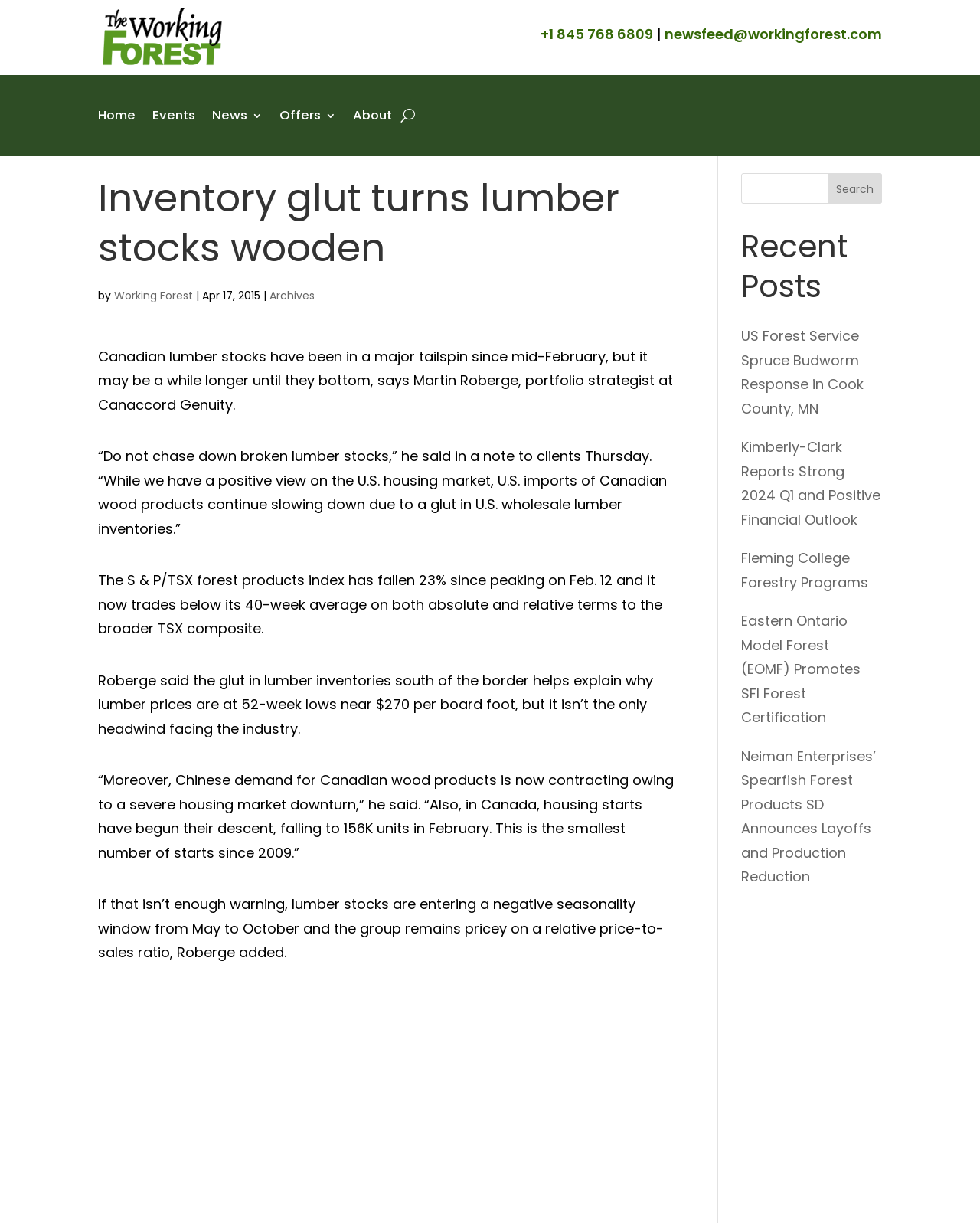Based on the visual content of the image, answer the question thoroughly: What is the logo of this website?

I found the logo by looking at the image element with the text 'OFFICIAL Working Forest LOGO' and bounding box coordinates [0.1, 0.006, 0.232, 0.055]. This suggests that the logo is located at the top-left corner of the webpage.